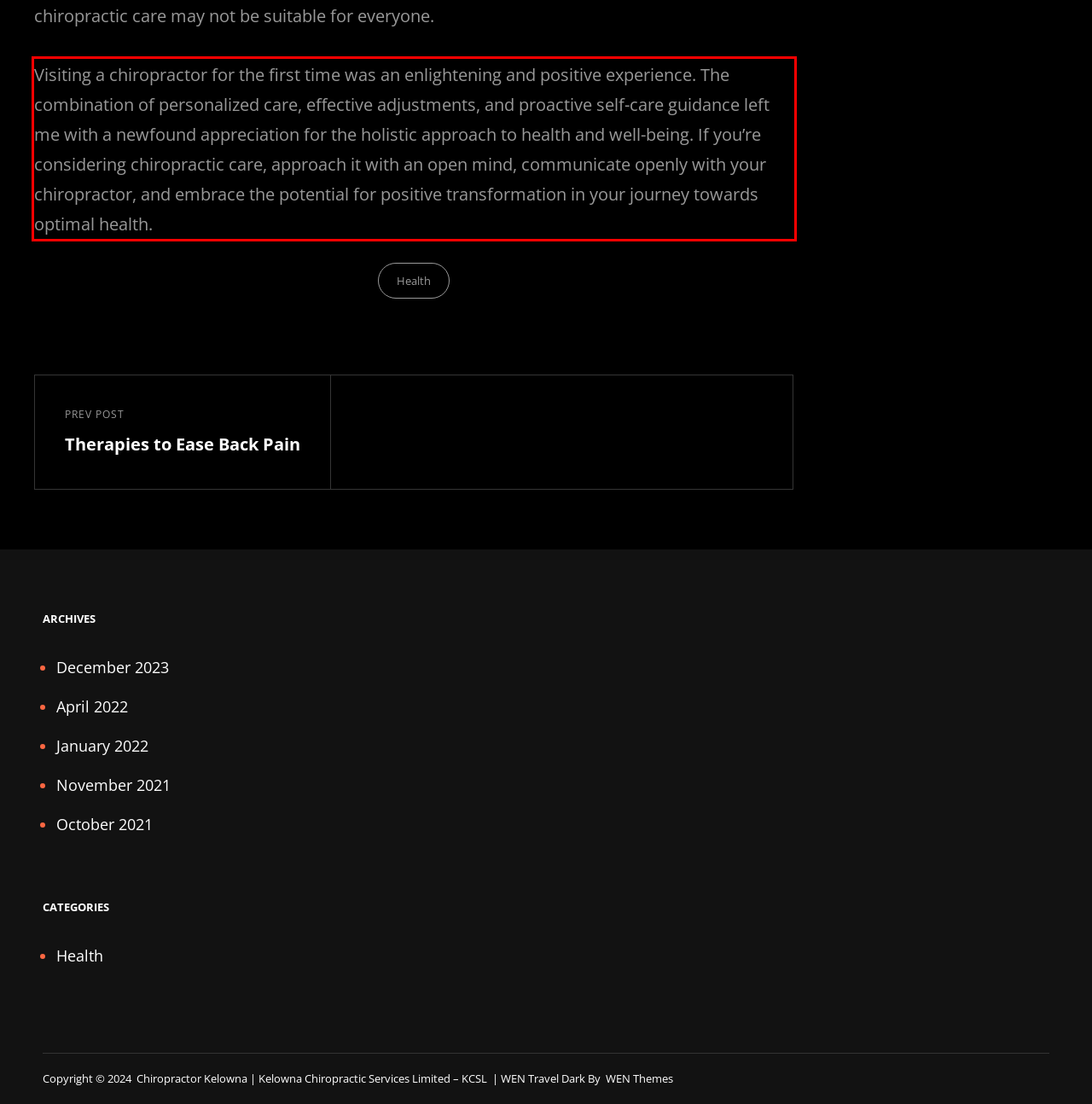Analyze the screenshot of a webpage where a red rectangle is bounding a UI element. Extract and generate the text content within this red bounding box.

Visiting a chiropractor for the first time was an enlightening and positive experience. The combination of personalized care, effective adjustments, and proactive self-care guidance left me with a newfound appreciation for the holistic approach to health and well-being. If you’re considering chiropractic care, approach it with an open mind, communicate openly with your chiropractor, and embrace the potential for positive transformation in your journey towards optimal health.